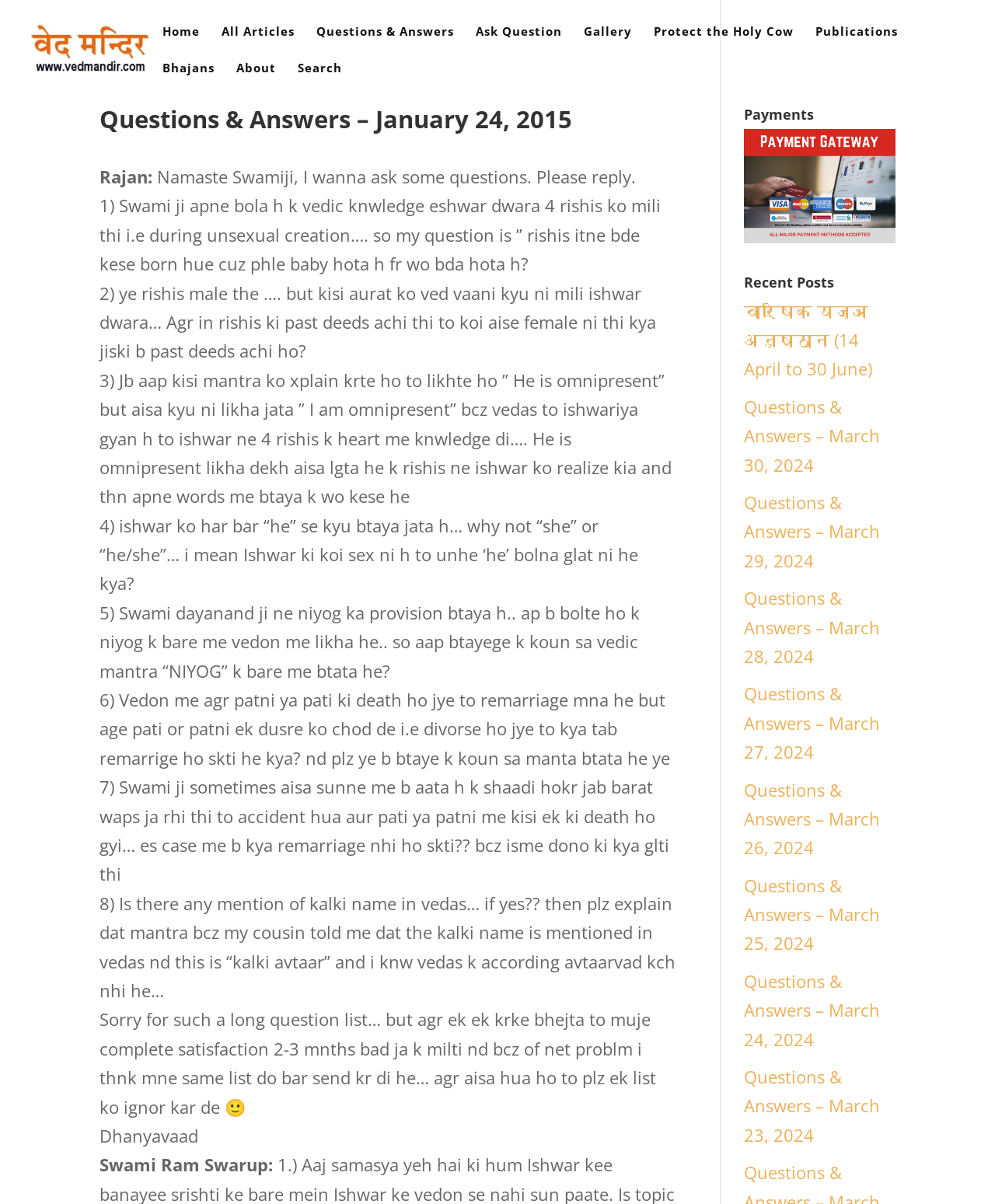Please find and generate the text of the main header of the webpage.

Questions & Answers – January 24, 2015